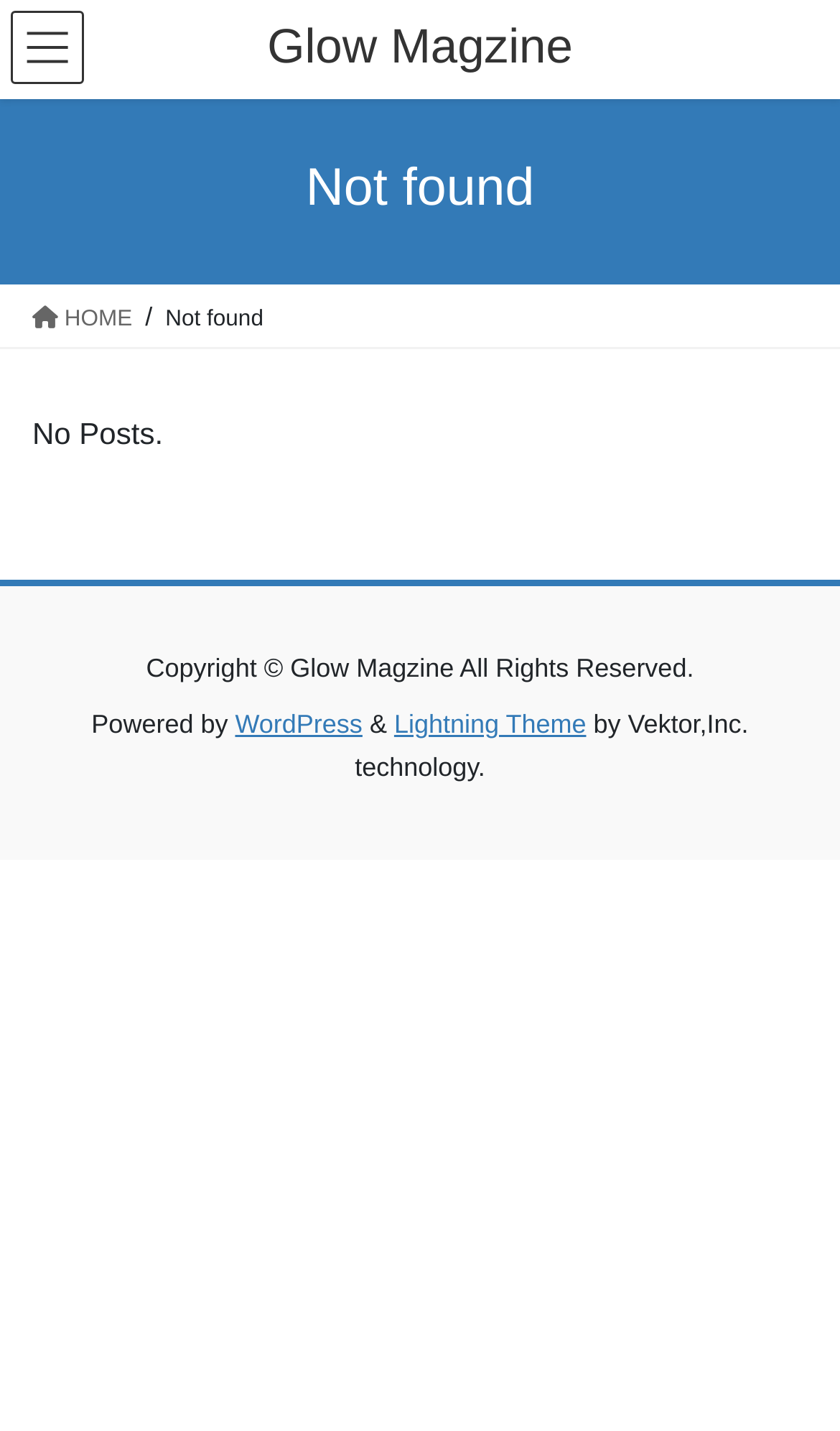Using the element description HOME, predict the bounding box coordinates for the UI element. Provide the coordinates in (top-left x, top-left y, bottom-right x, bottom-right y) format with values ranging from 0 to 1.

[0.038, 0.207, 0.157, 0.235]